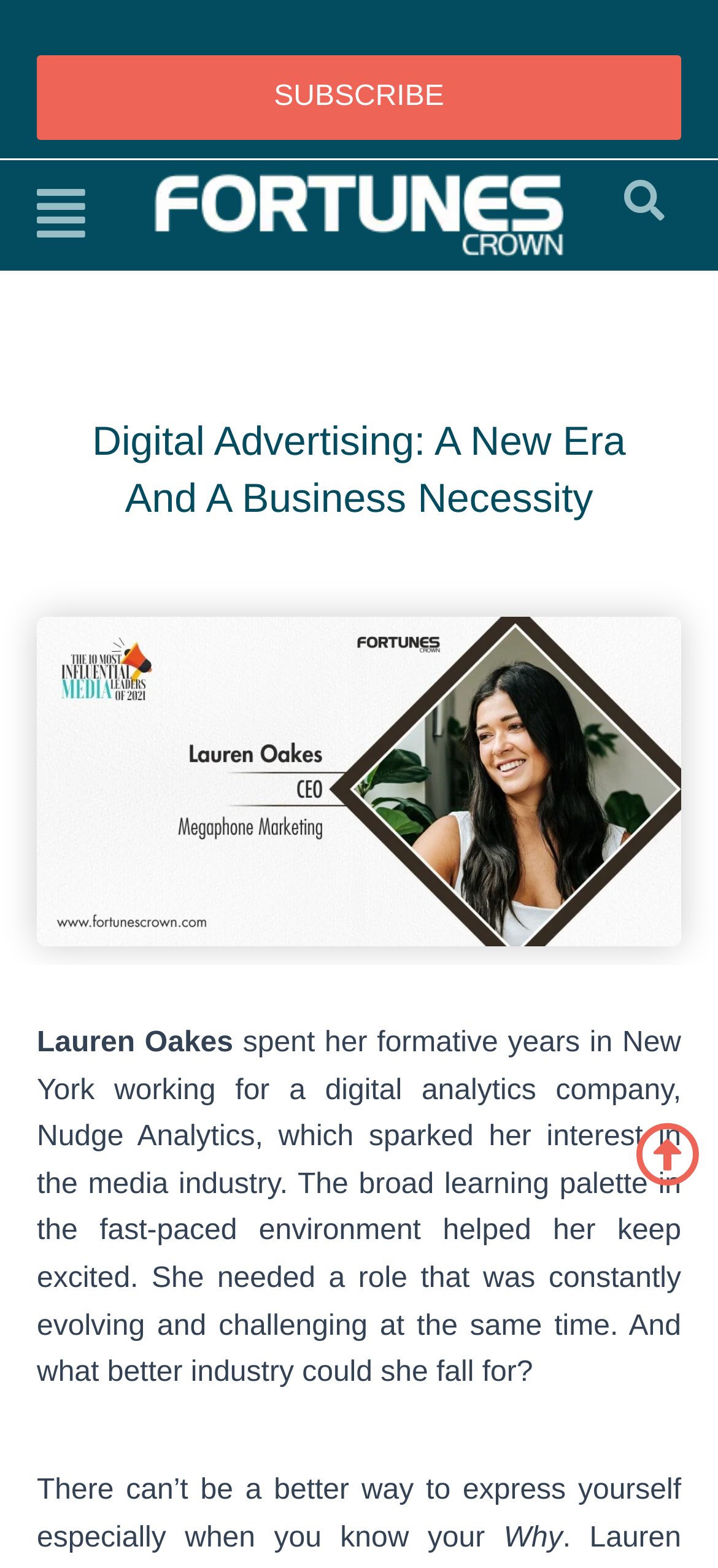What is the company where Lauren Oakes worked?
Please answer the question with a single word or phrase, referencing the image.

Nudge Analytics